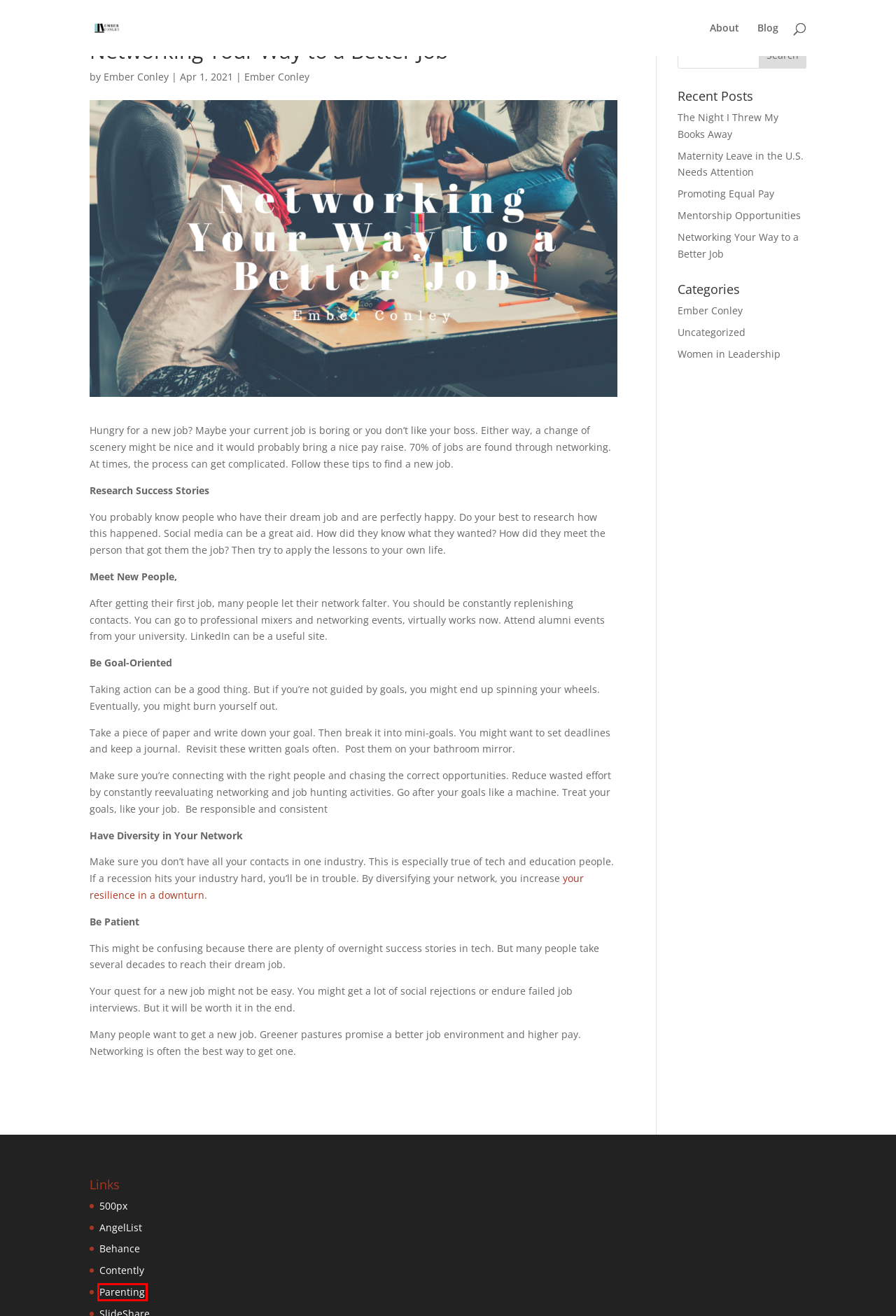Given a screenshot of a webpage with a red rectangle bounding box around a UI element, select the best matching webpage description for the new webpage that appears after clicking the highlighted element. The candidate descriptions are:
A. Uncategorized | Ember Conley | Women in Leadership
B. Mentorship Opportunities | Ember Conley | Women in Leadership
C. The Night I Threw My Books Away | Ember Conley | Women in Leadership
D. Maternity Leave in the U.S. Needs Attention | Ember Conley | Women in Leadership
E. Leading Content Marketing Company | Contently
F. Ember Conley | Ember Conley | Women in Leadership
G. About Ember Conley
H. Women in Leadership | Ember Conley | Women in Leadership

G